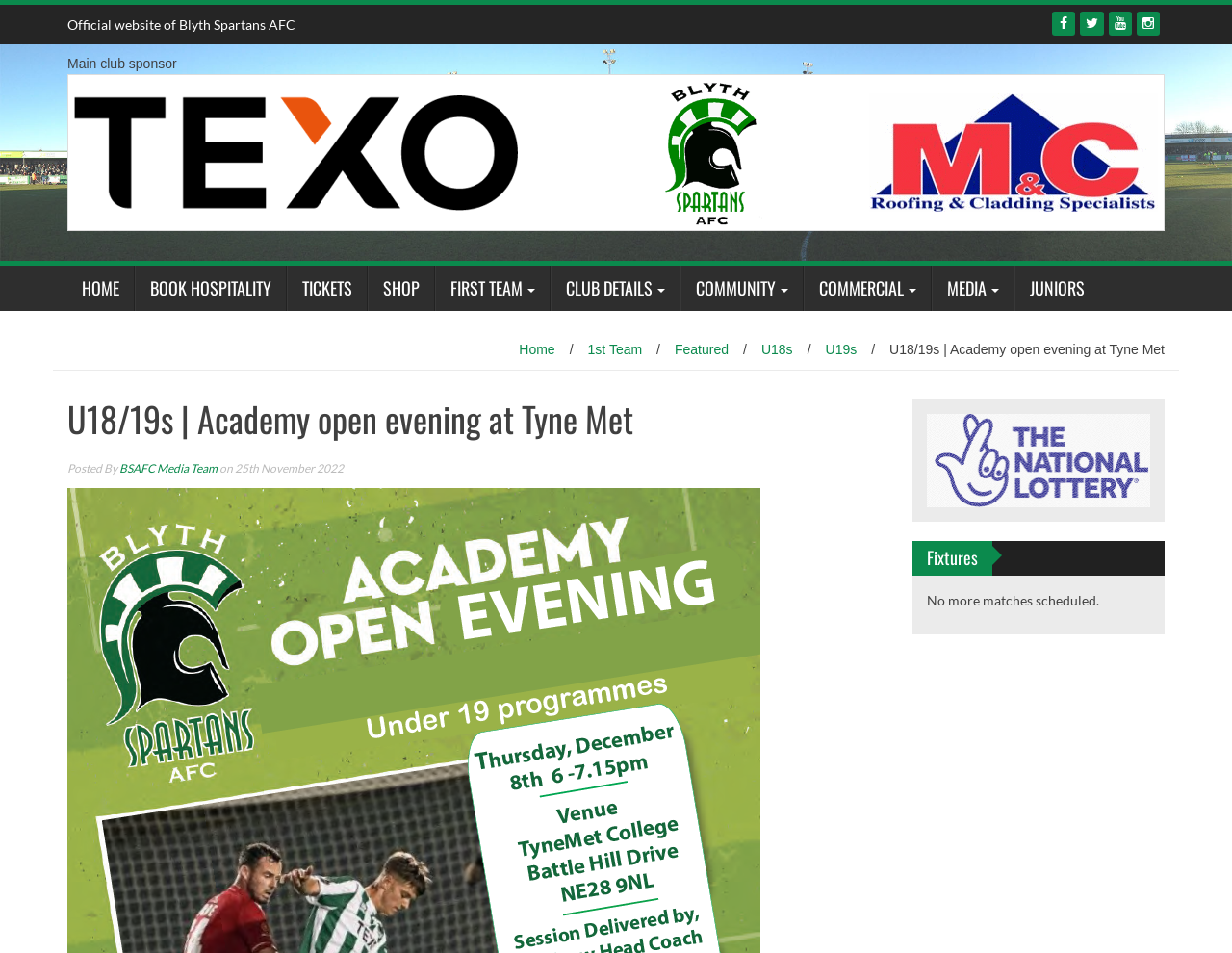Please determine the bounding box coordinates for the element that should be clicked to follow these instructions: "Click on the image in the first grid cell".

[0.06, 0.1, 0.421, 0.221]